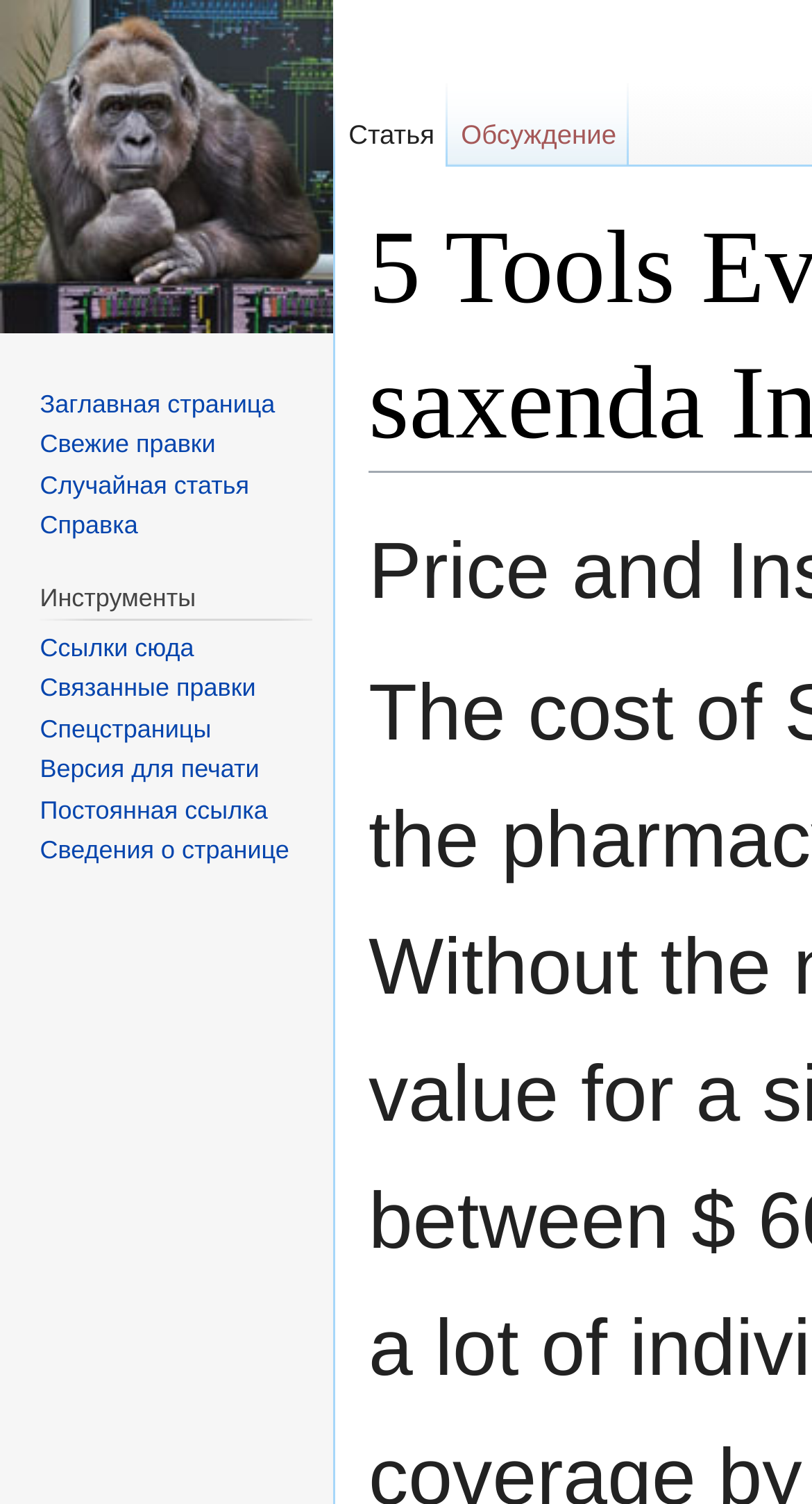How many links are under the 'Инструменты' navigation?
Based on the image, give a one-word or short phrase answer.

8